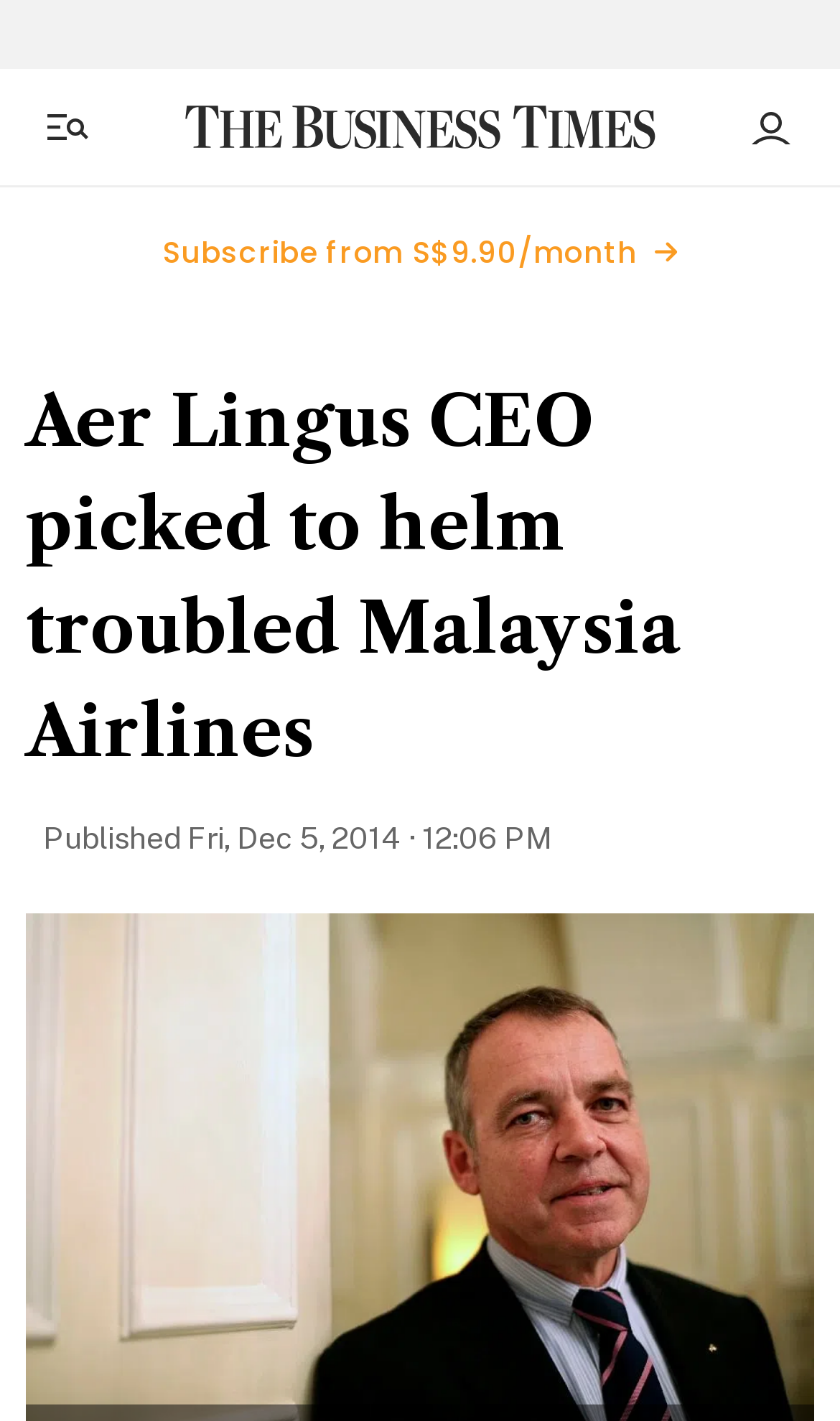Give the bounding box coordinates for the element described as: "Login".

[0.856, 0.053, 0.979, 0.126]